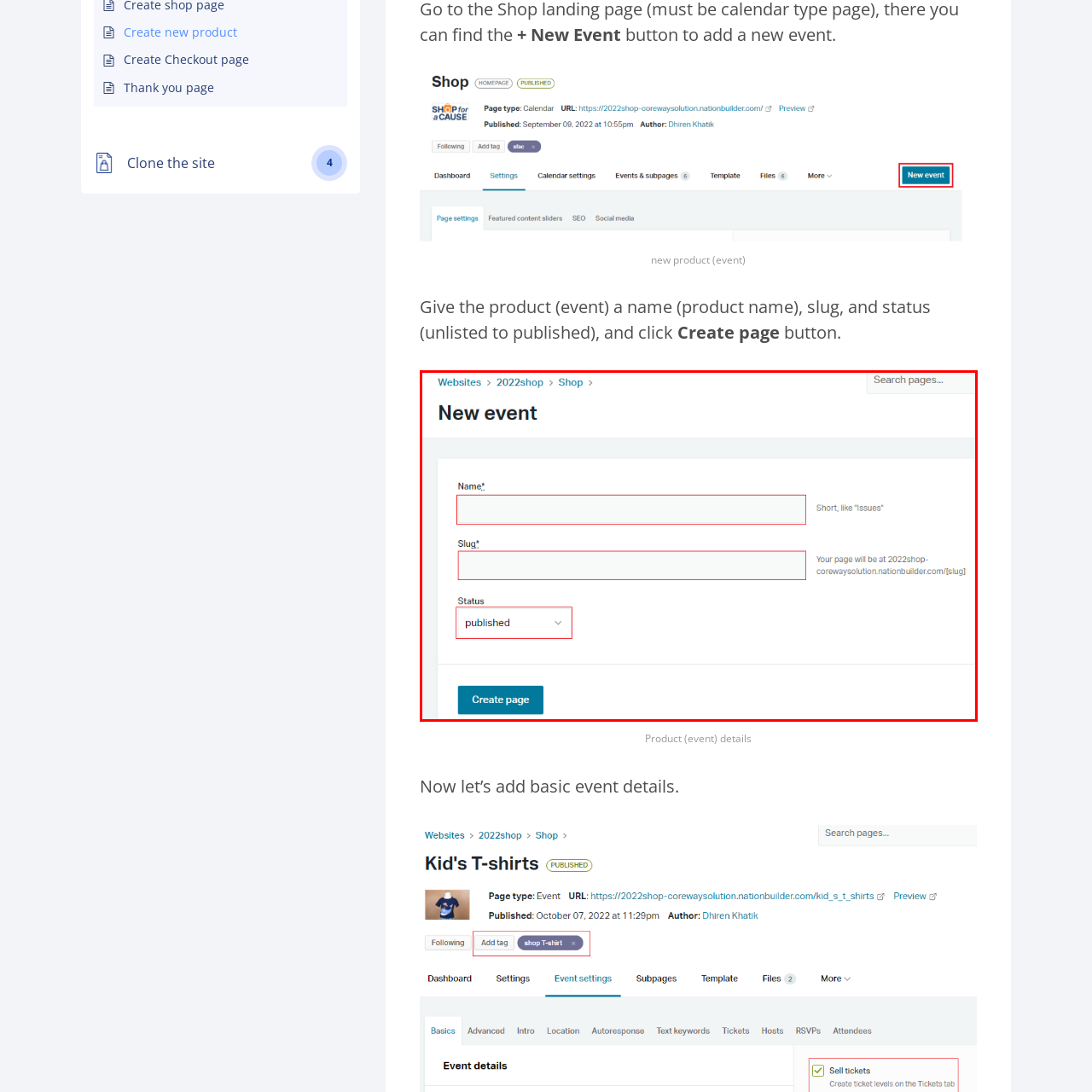Examine the image inside the red bounding box and deliver a thorough answer to the question that follows, drawing information from the image: What is the default status of the event?

The caption states that the 'Status' dropdown menu currently displays 'published', suggesting that the event will be publicly accessible once completed, and 'published' is the default status of the event.